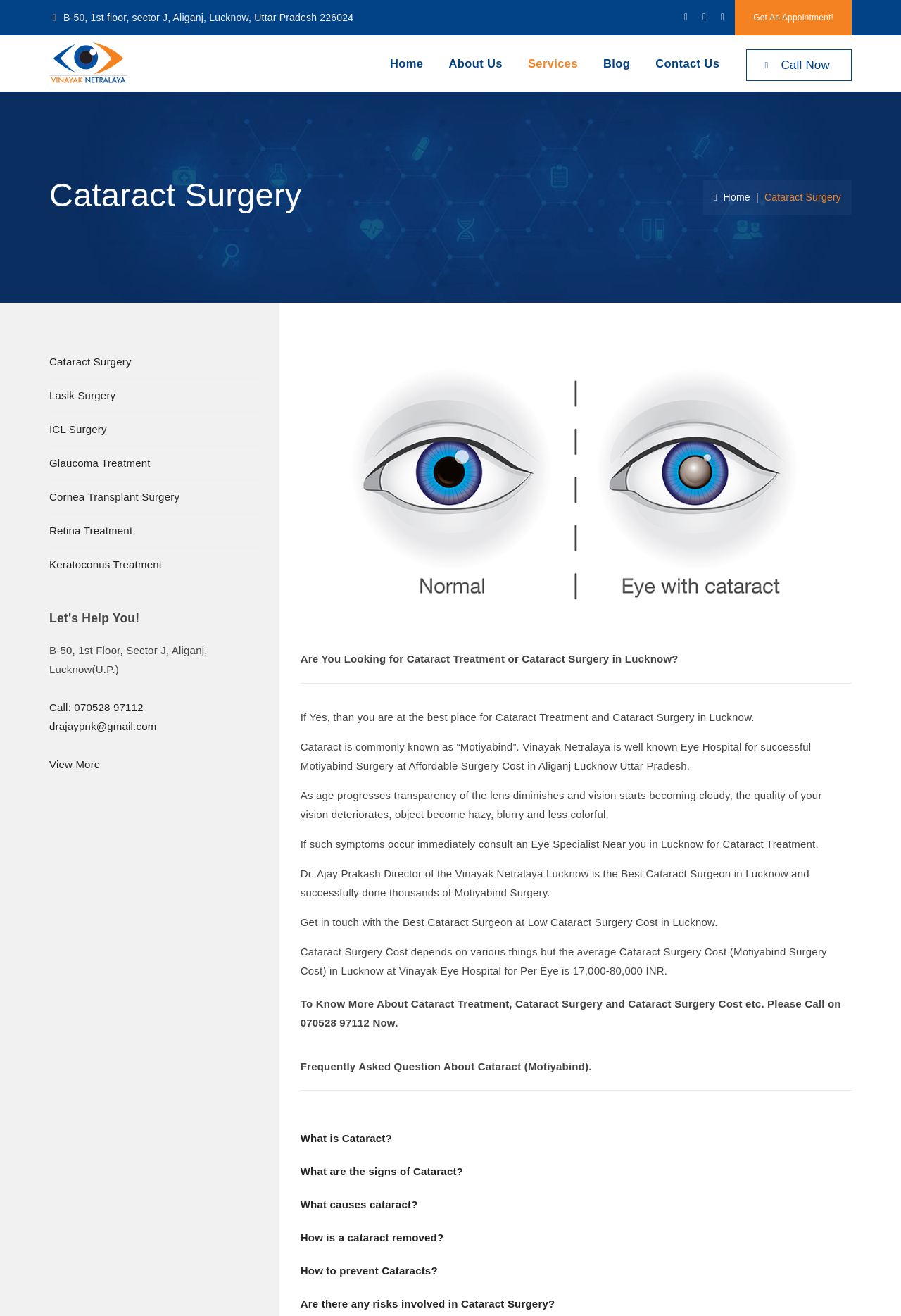Give a concise answer using only one word or phrase for this question:
What is the name of the eye hospital mentioned on the webpage?

Vinayak Netralaya